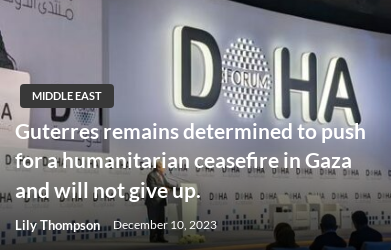What is the name of the event where António Guterres is speaking?
Based on the image, provide a one-word or brief-phrase response.

Doha Forum